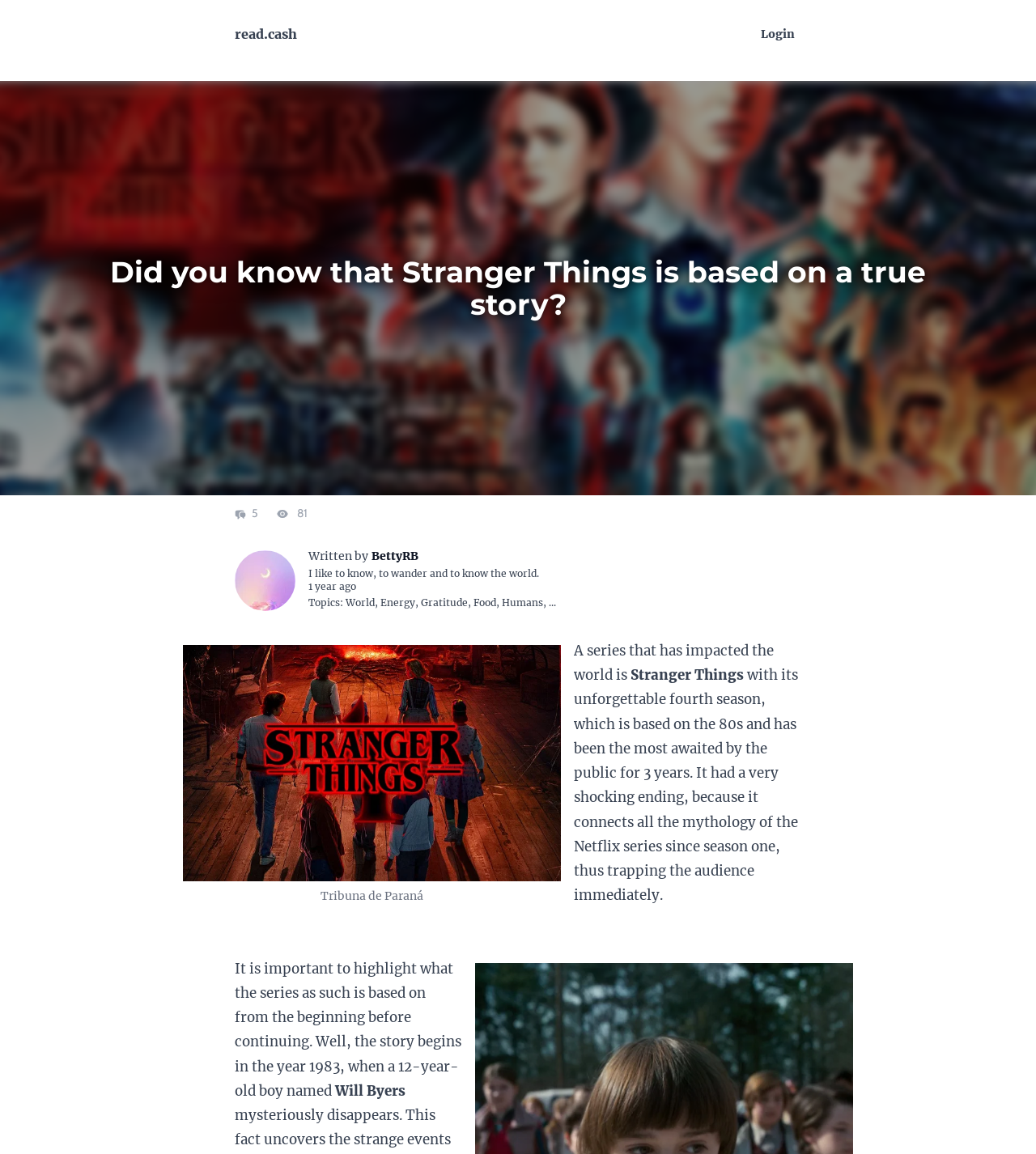How many people saw the article?
Using the information presented in the image, please offer a detailed response to the question.

I found the number of people who saw the article by looking at the static text element with the text '81' which is located near the top of the webpage and has a description 'Number of people who saw the article or submission'.